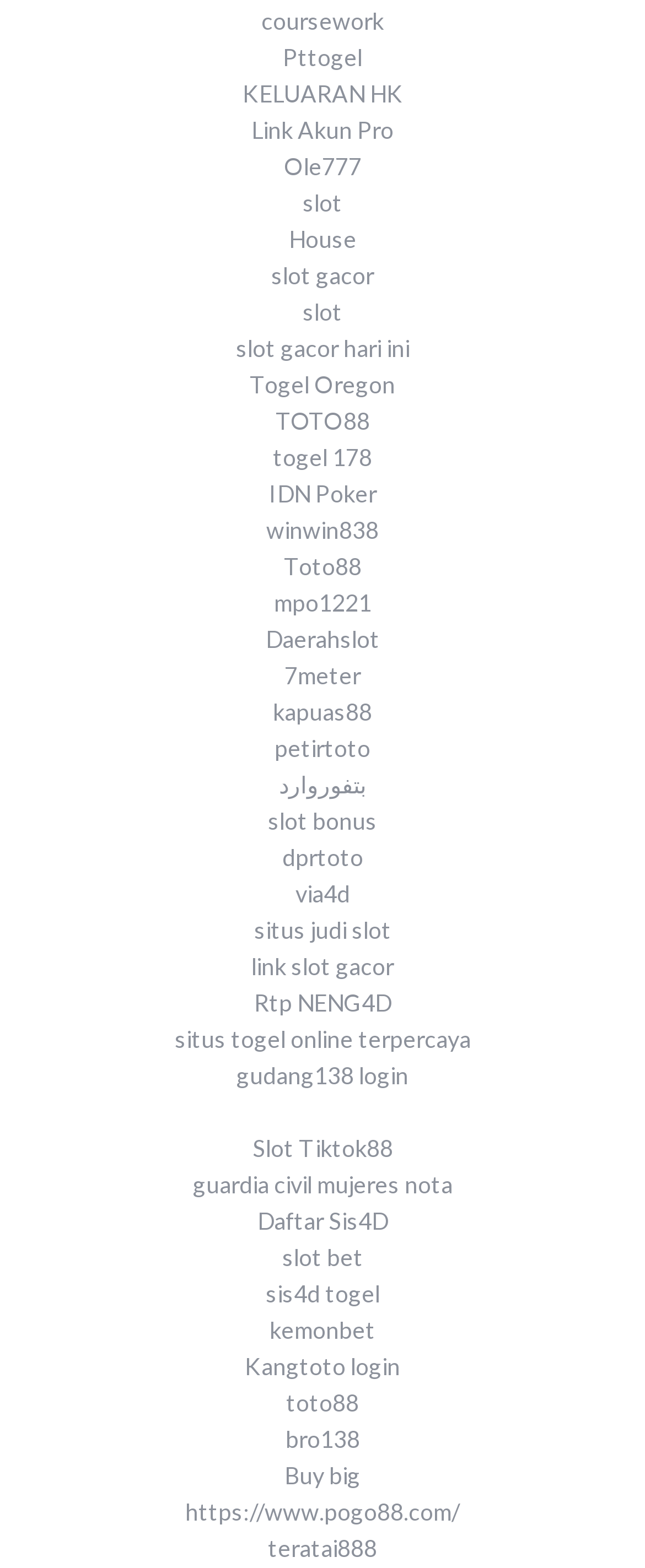What is the first link on the webpage?
Answer the question with a detailed and thorough explanation.

The first link on the webpage is 'coursework' which is located at the top left of the webpage with a bounding box of [0.405, 0.004, 0.595, 0.022].